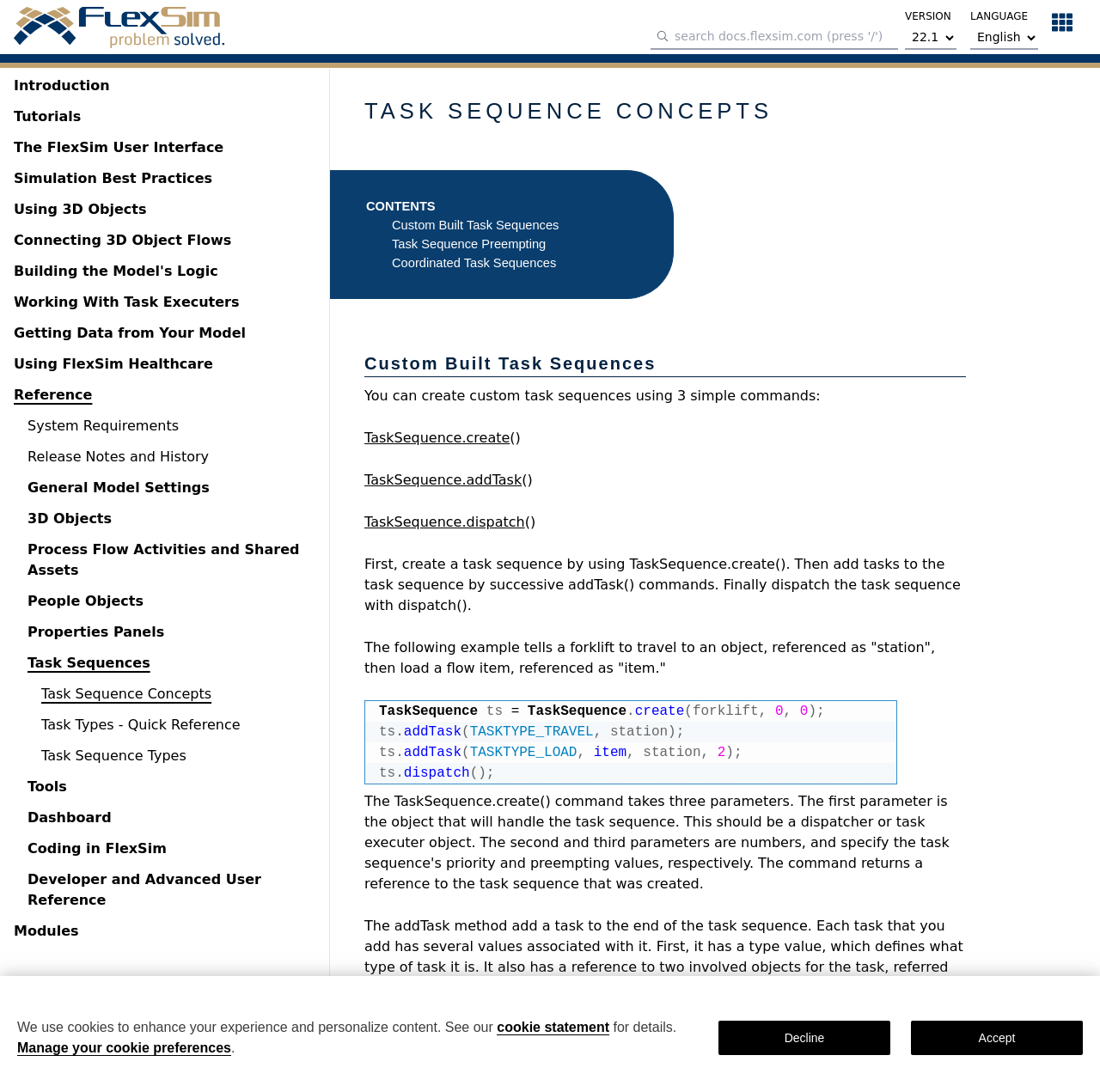Determine the bounding box coordinates for the area that should be clicked to carry out the following instruction: "select a version".

[0.823, 0.023, 0.87, 0.045]